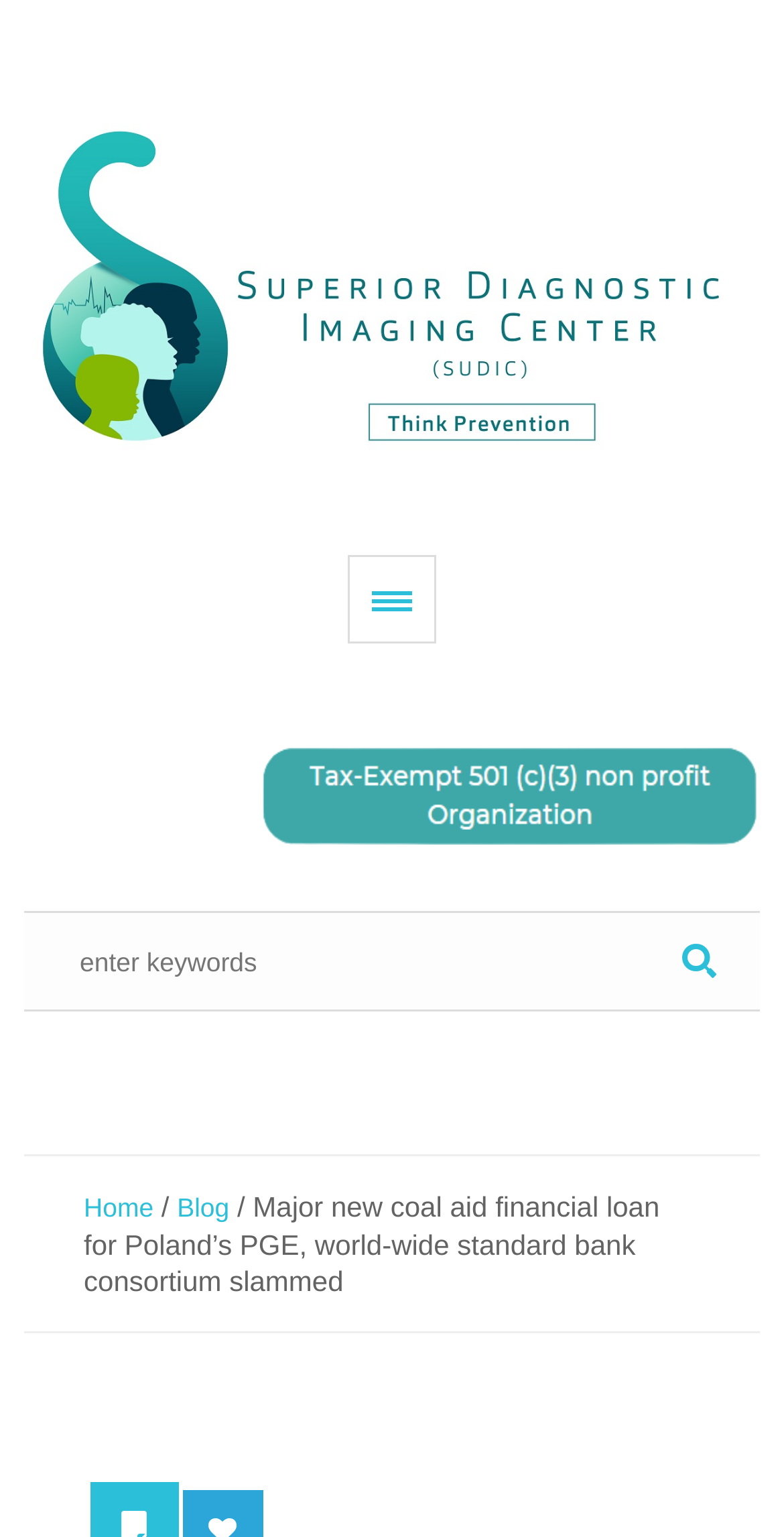Kindly respond to the following question with a single word or a brief phrase: 
What is the image description below the top navigation bar?

alternatetext